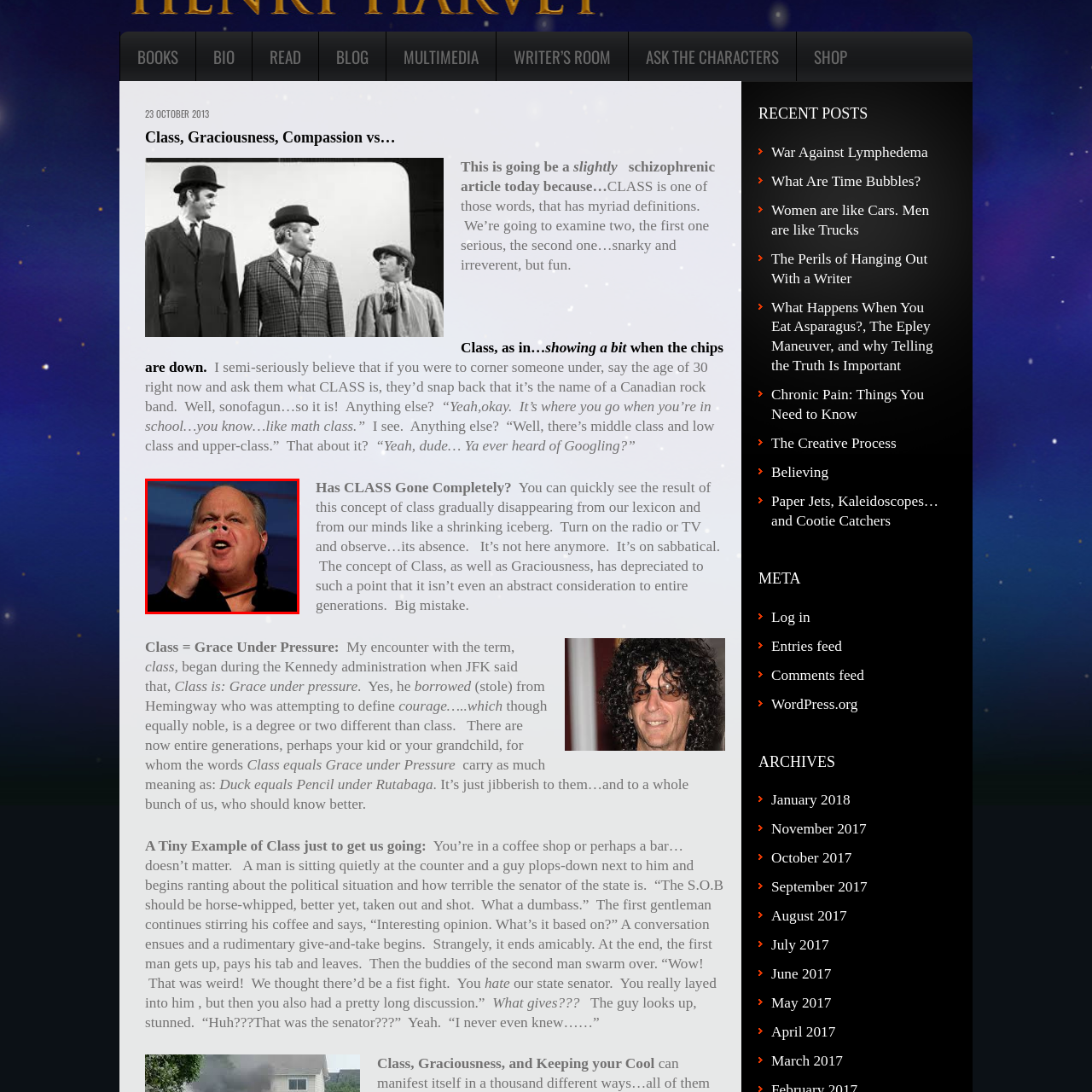Focus on the content within the red box and provide a succinct answer to this question using just one word or phrase: 
What is the topic of discussion?

Class and social issues